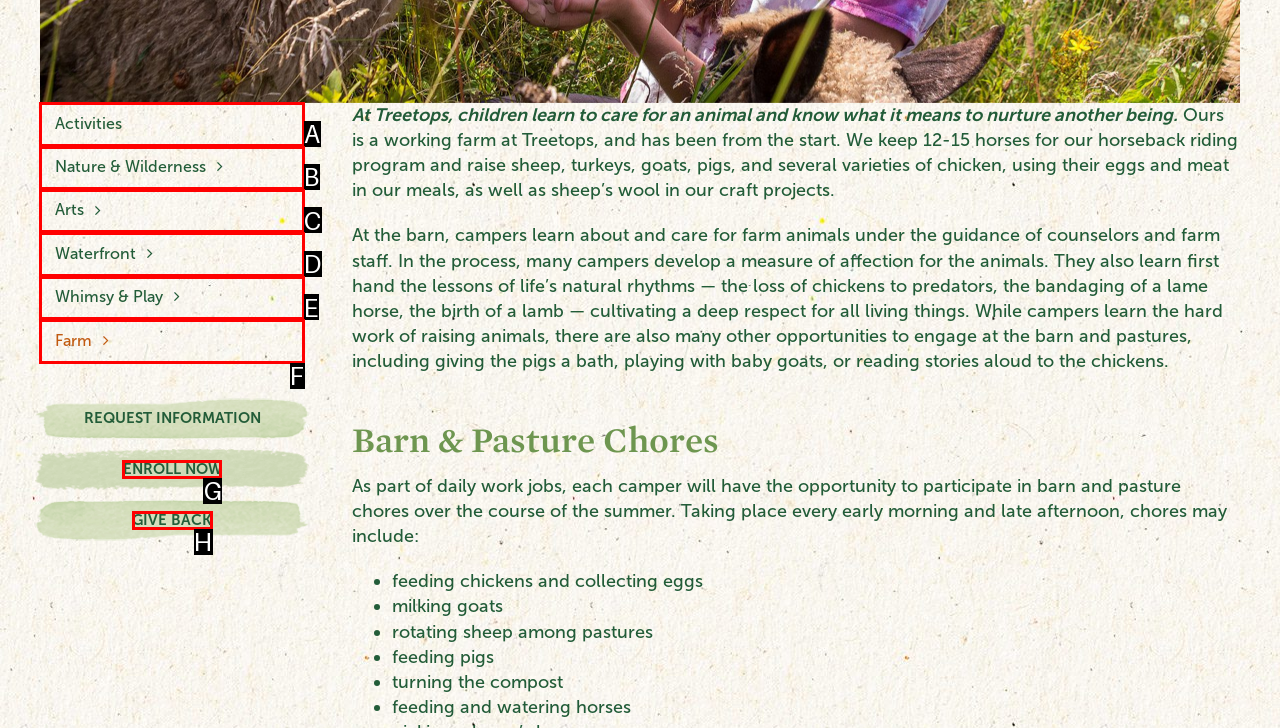From the given choices, determine which HTML element matches the description: Activities. Reply with the appropriate letter.

A